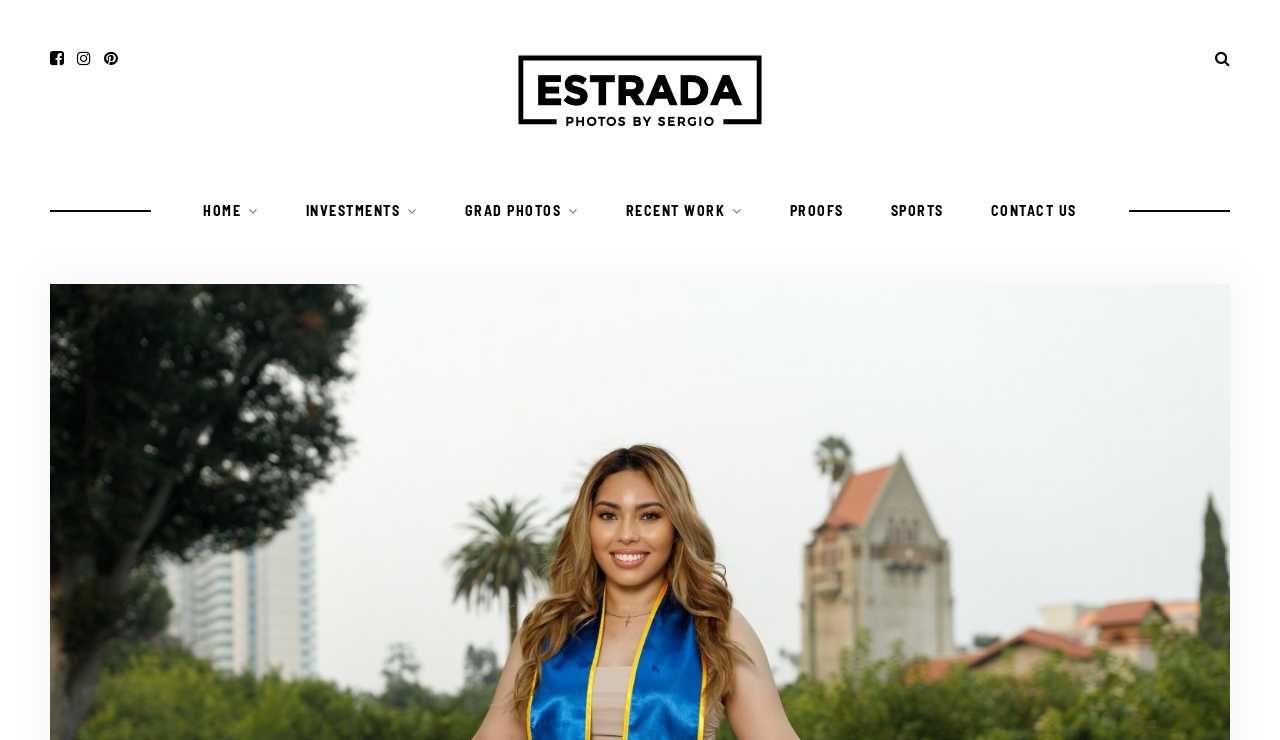Identify the bounding box coordinates of the region that should be clicked to execute the following instruction: "Go to the home page".

[0.159, 0.249, 0.202, 0.322]